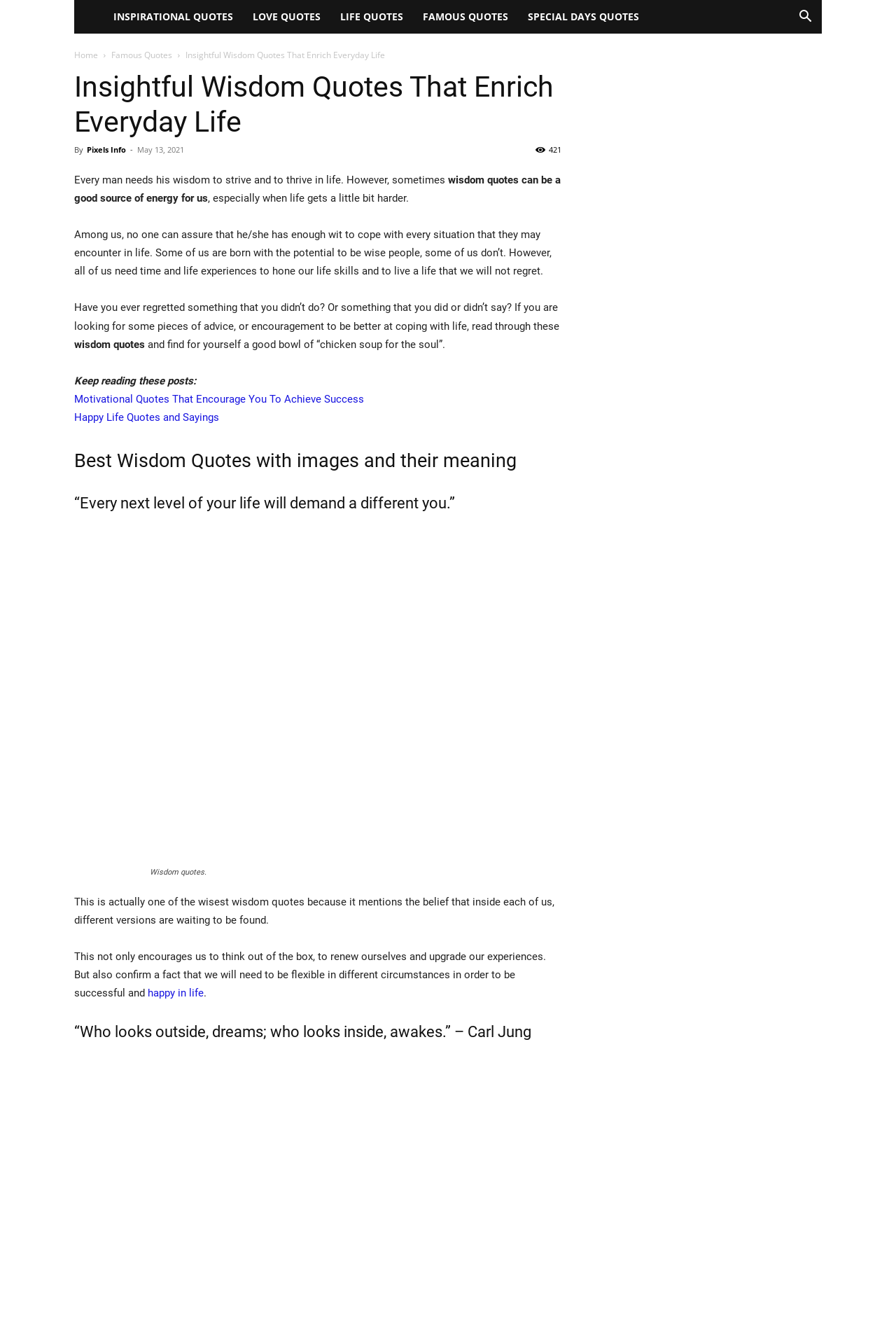Extract the bounding box coordinates for the HTML element that matches this description: "Happy Life Quotes and Sayings". The coordinates should be four float numbers between 0 and 1, i.e., [left, top, right, bottom].

[0.083, 0.308, 0.245, 0.318]